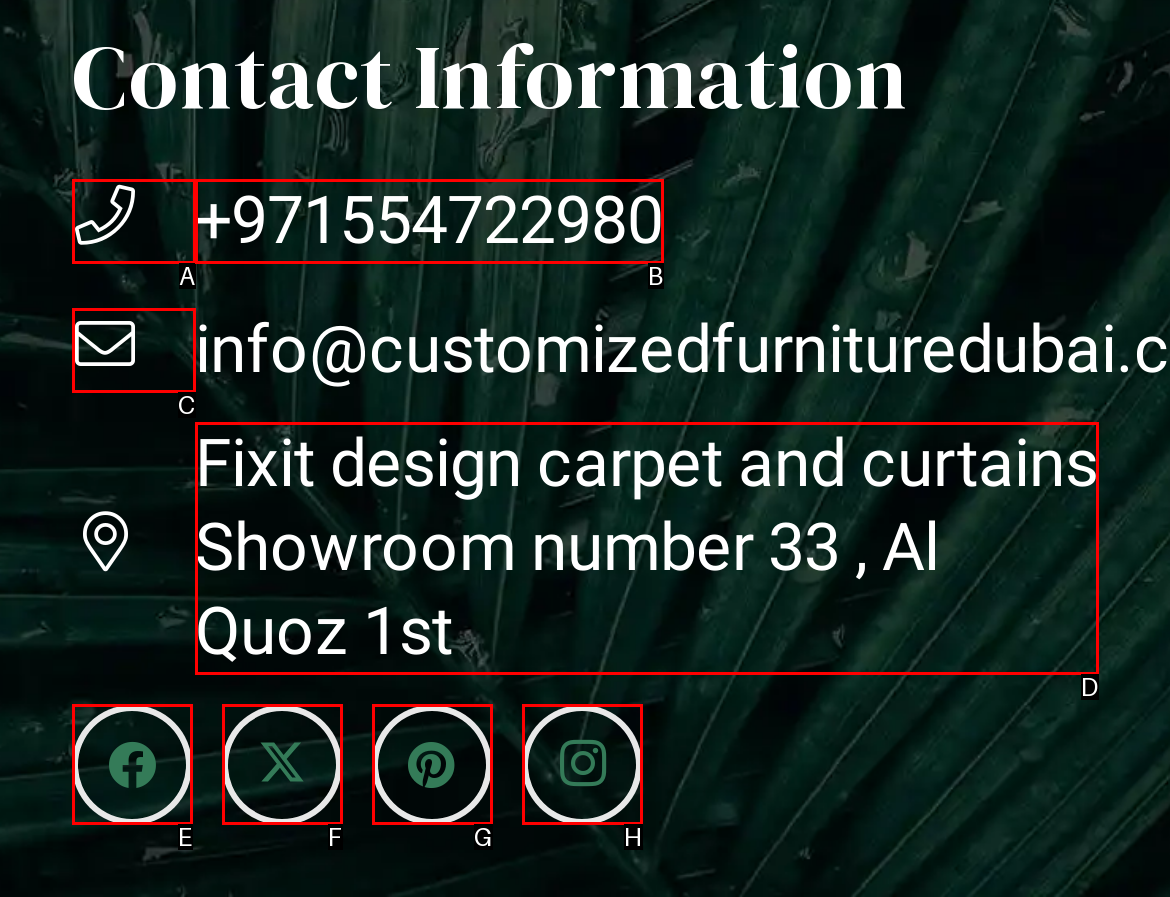Which option is described as follows: parent_node: +971554722980 aria-label="+971554722980"
Answer with the letter of the matching option directly.

A